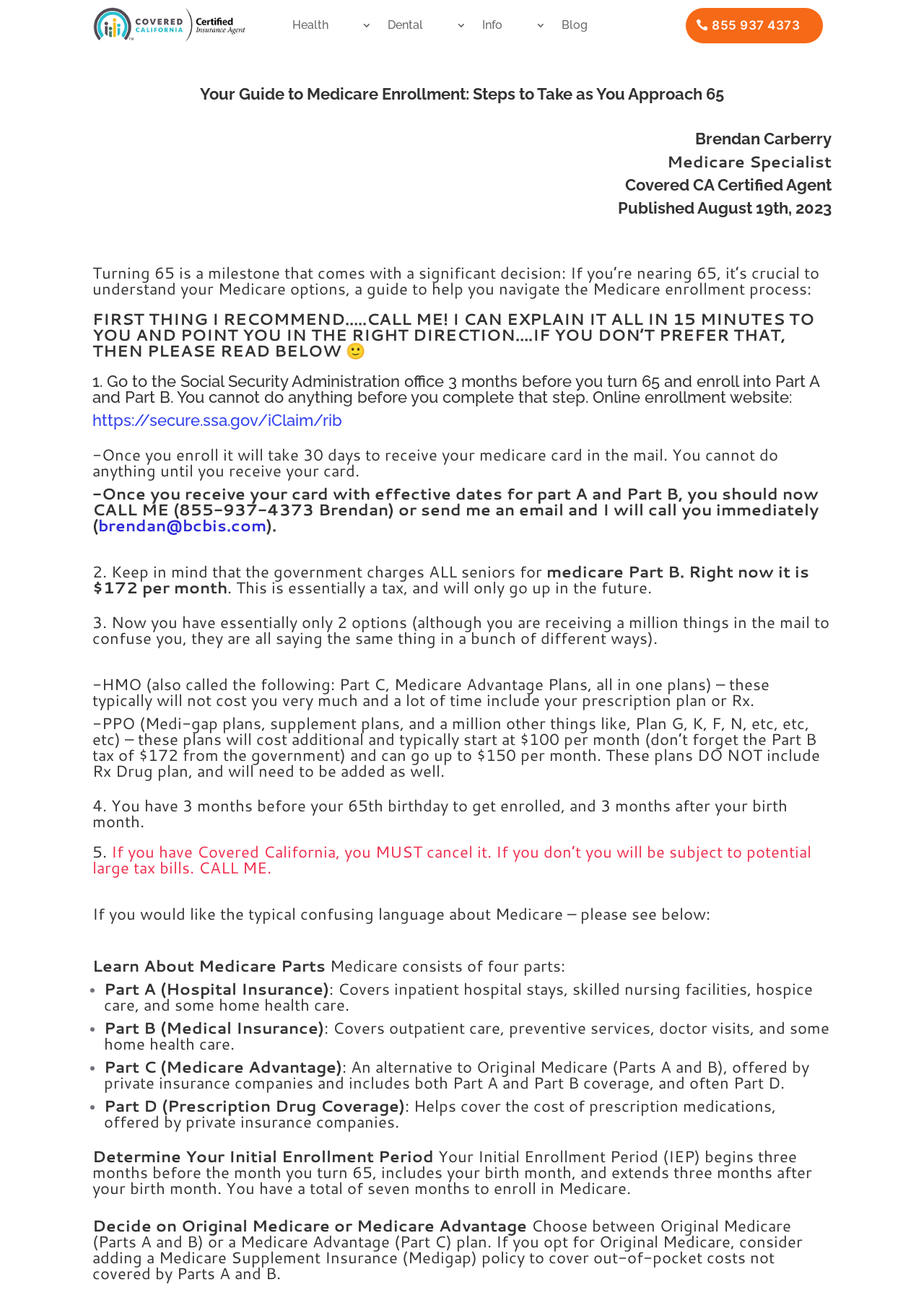Based on the visual content of the image, answer the question thoroughly: What is the first step in the Medicare enrollment process?

The first step is mentioned in the heading '1. Go to the Social Security Administration office 3 months before you turn 65 and enroll into Part A and Part B. You cannot do anything before you complete that step.' which provides a clear instruction on what to do first in the enrollment process.